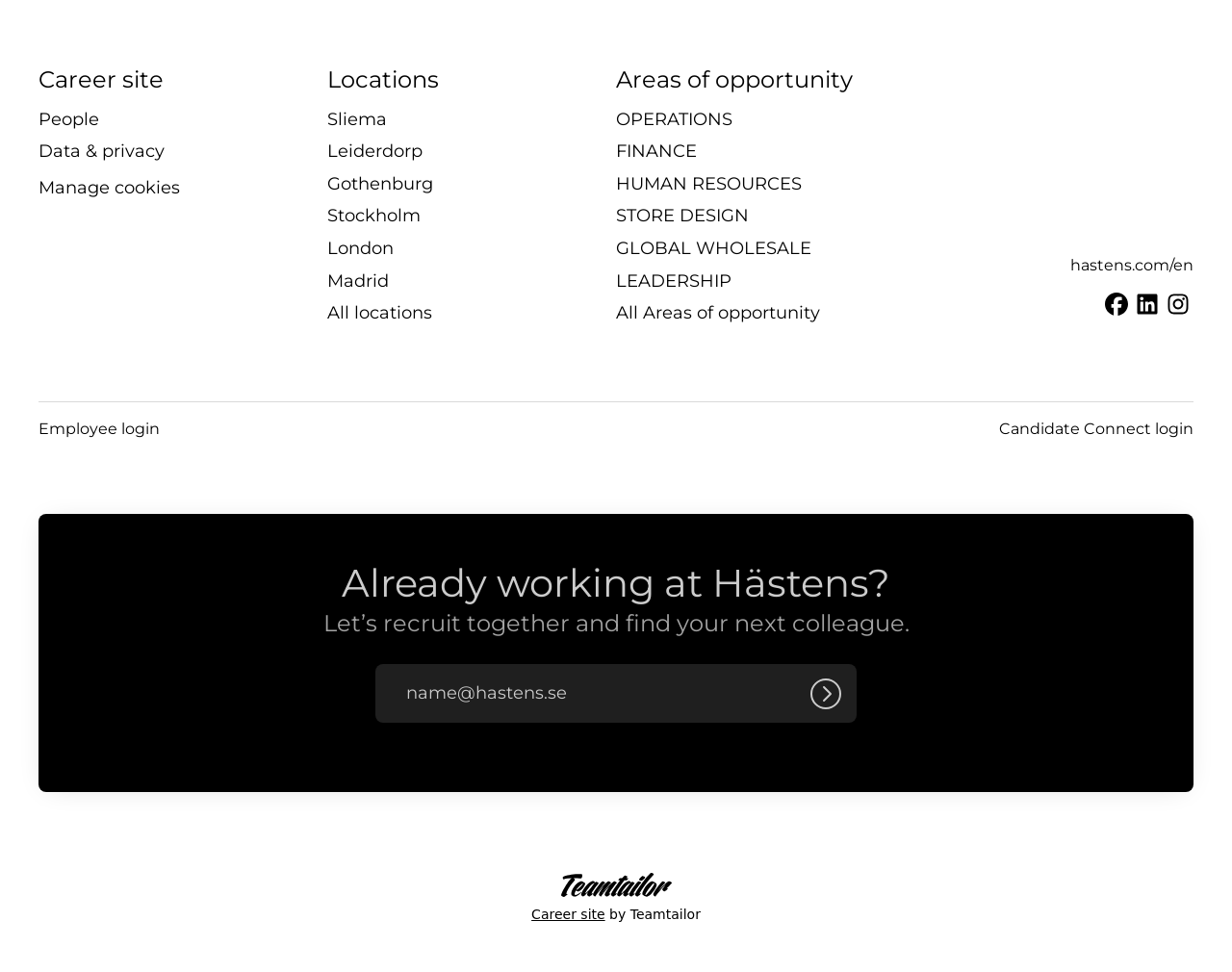Locate the bounding box coordinates of the element that needs to be clicked to carry out the instruction: "Search for job opportunities in Sliema". The coordinates should be given as four float numbers ranging from 0 to 1, i.e., [left, top, right, bottom].

[0.266, 0.108, 0.314, 0.137]